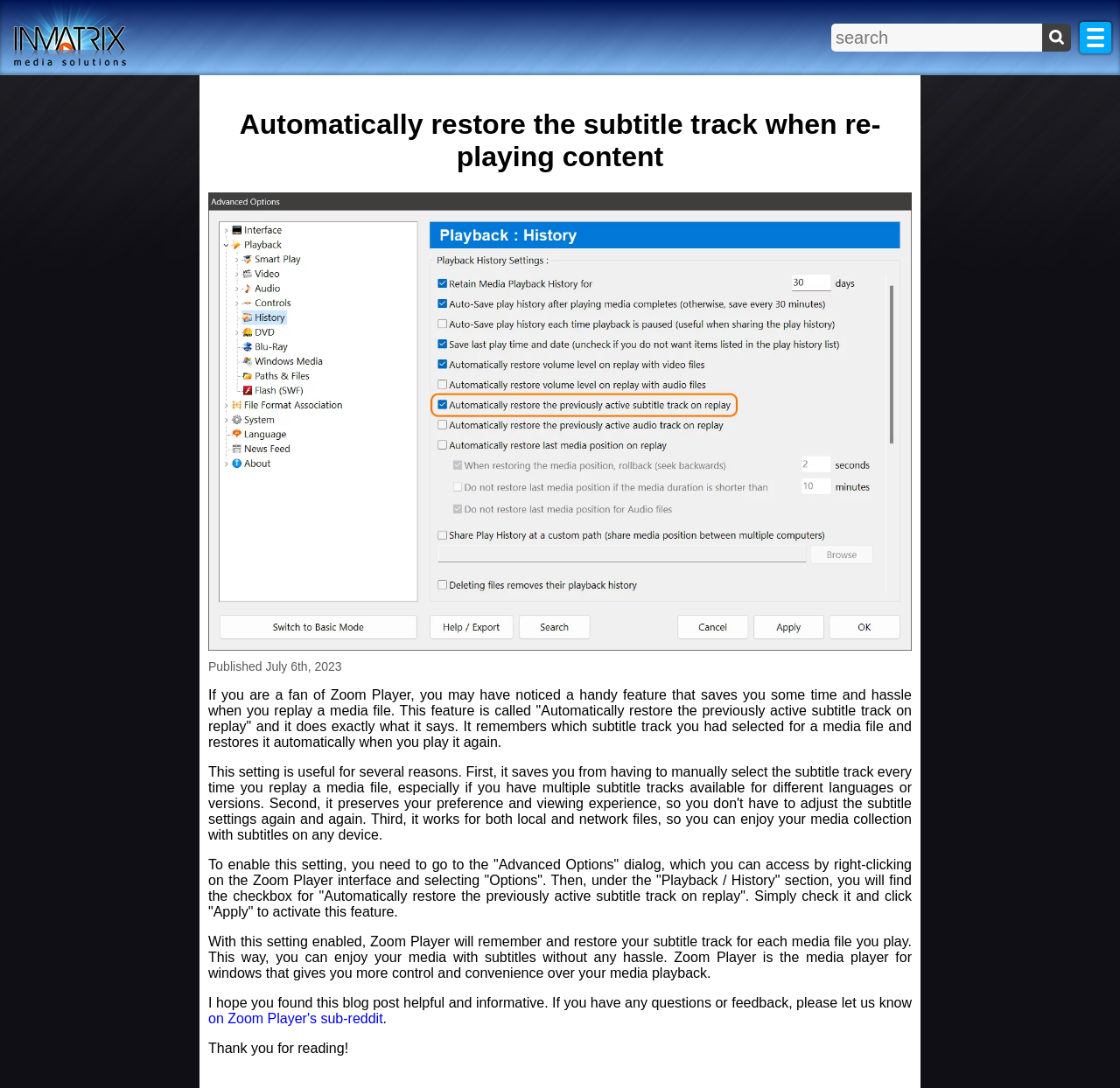Offer a detailed explanation of the webpage layout and contents.

This webpage appears to be a blog post discussing a feature in Zoom Player, a media player for Windows. At the top of the page, there is a search bar with a search button, accompanied by a small search icon. Below the search bar, there is a heading that reads "Automatically restore the subtitle track when re-playing content". 

To the right of the heading, there is an image of Zoom Player's Advanced Options Dialog, which takes up a significant portion of the page. Below the image, there is a publication date, "Published July 6th, 2023". 

The main content of the page is divided into four paragraphs of text. The first paragraph explains the feature, stating that it saves time and hassle when replaying a media file by automatically restoring the previously active subtitle track. The second paragraph provides instructions on how to enable this feature, which involves accessing the "Advanced Options" dialog and checking a specific checkbox. 

The third paragraph describes the benefits of enabling this feature, allowing users to enjoy their media with subtitles without any hassle. The fourth paragraph is a closing statement, thanking readers for their time and inviting them to provide feedback or questions on Zoom Player's sub-reddit.